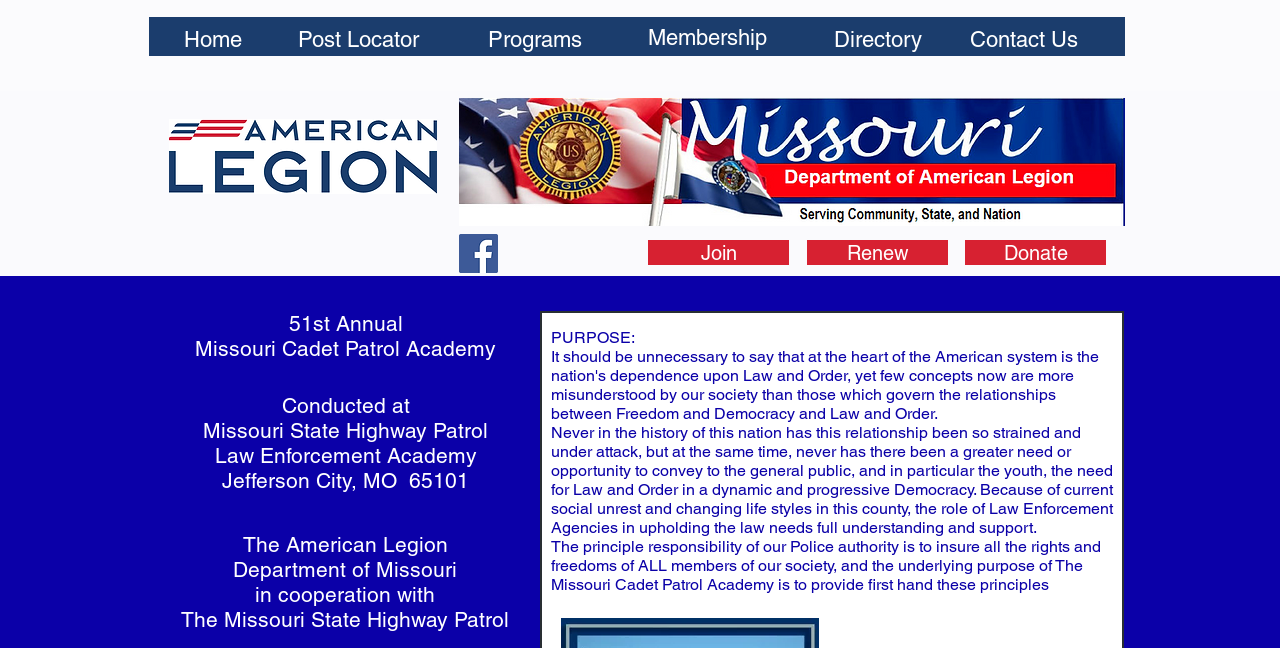Specify the bounding box coordinates for the region that must be clicked to perform the given instruction: "Click on the Join button".

[0.506, 0.37, 0.616, 0.409]